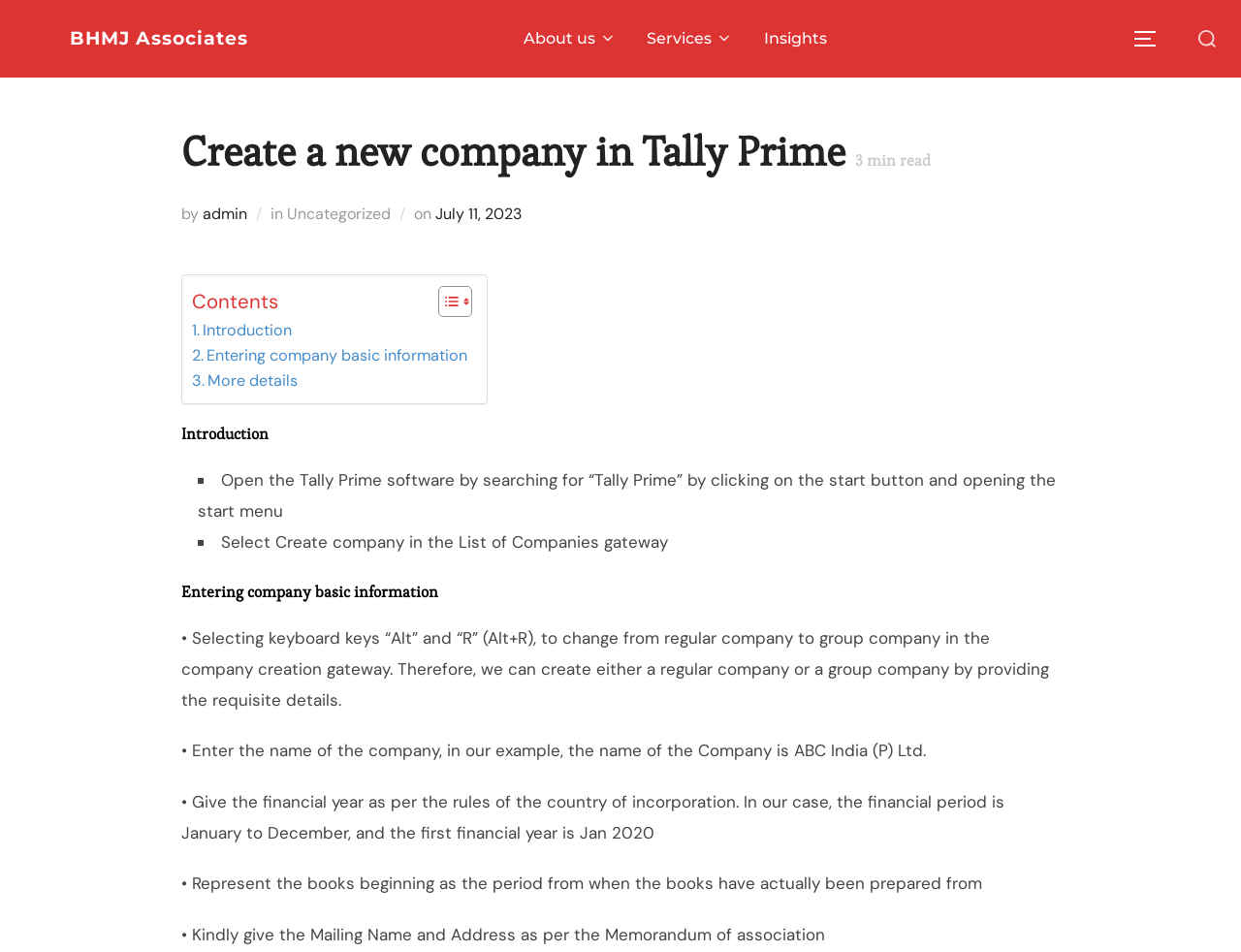Provide the bounding box coordinates of the UI element this sentence describes: "BHMJ Associates".

[0.056, 0.023, 0.2, 0.058]